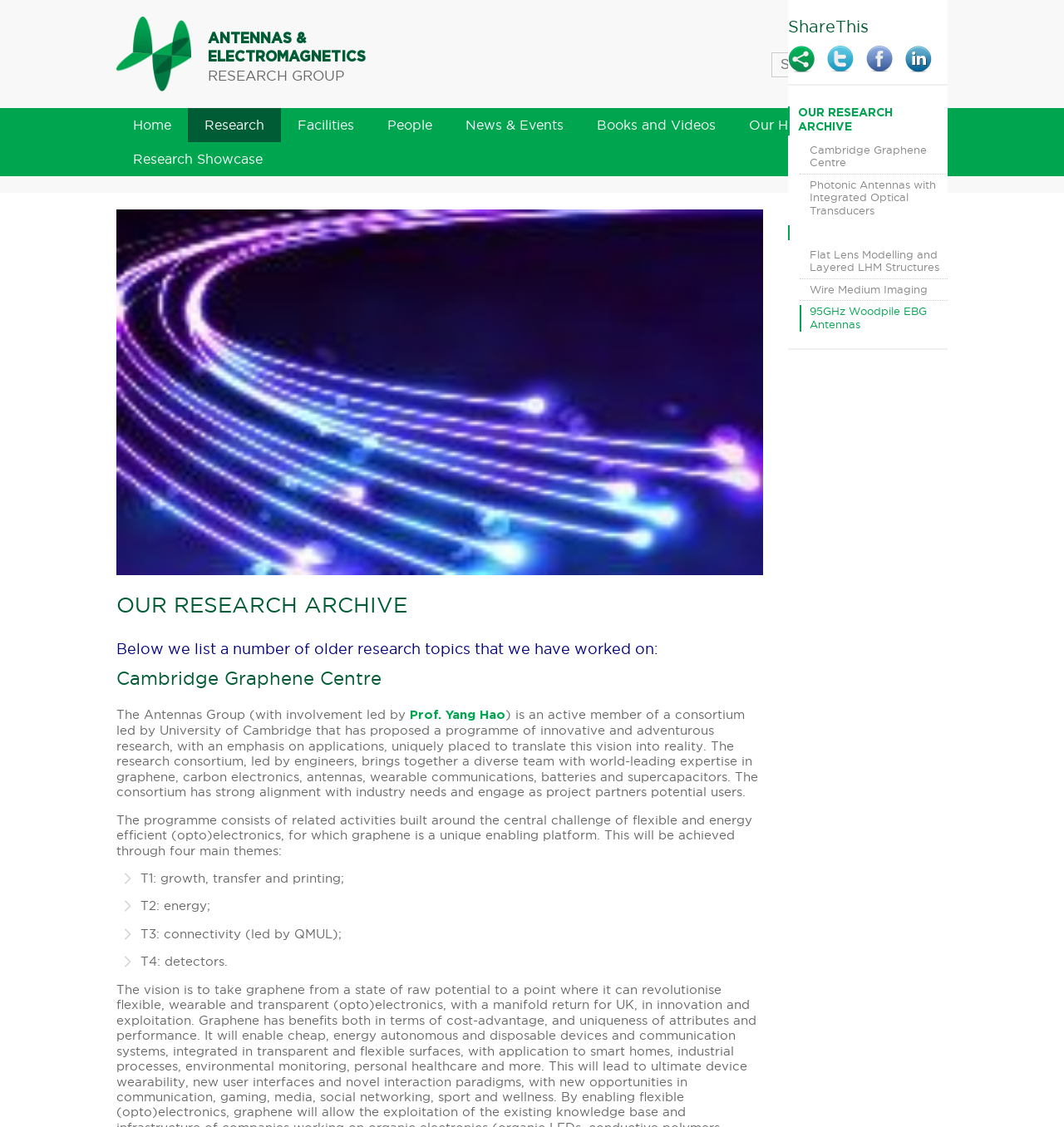Summarize the contents and layout of the webpage in detail.

This webpage is the archive of the Antennas & Electromagnetic Research Group. At the top left, there is a logo image. Next to it, there is a link to the group's homepage. A search box is located at the top right. Below the search box, there are several links to different sections of the website, including "Home", "Research", "Facilities", "People", "News & Events", "Books and Videos", and "Our History".

The main content of the webpage is divided into two columns. The left column lists various research topics, including "Antenna Metrology Theory and Applications", "Antennas and EM interactions with Life Sciences", and "5G and Beyond". There are 18 research topics in total.

The right column has a heading "OUR RESEARCH ARCHIVE" and lists several older research topics that the group has worked on. Below this heading, there is a description of the Cambridge Graphene Centre, which is a consortium led by the University of Cambridge that the Antennas Group is a part of. The description explains the goals and themes of the research programme.

Further down the page, there are four subheadings: "T1: growth, transfer and printing;", "T2: energy;", "T3: connectivity (led by QMUL);", and "T4: detectors." These subheadings are related to the Cambridge Graphene Centre research programme.

At the bottom of the page, there is a section with links to various research topics, including "OUR RESEARCH ARCHIVE", "Cambridge Graphene Centre", and "Photonic Antennas with Integrated Optical Transducers".